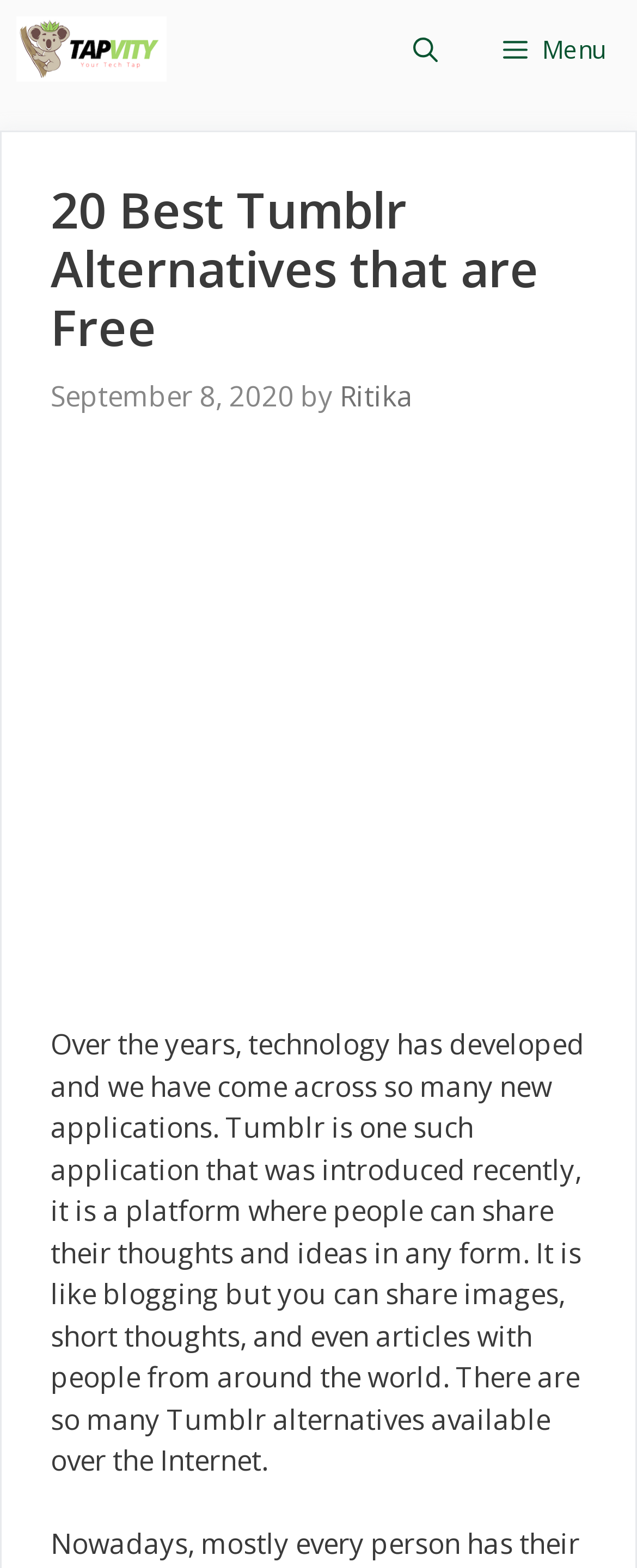Using the description "title="Tapvity"", predict the bounding box of the relevant HTML element.

[0.026, 0.0, 0.288, 0.062]